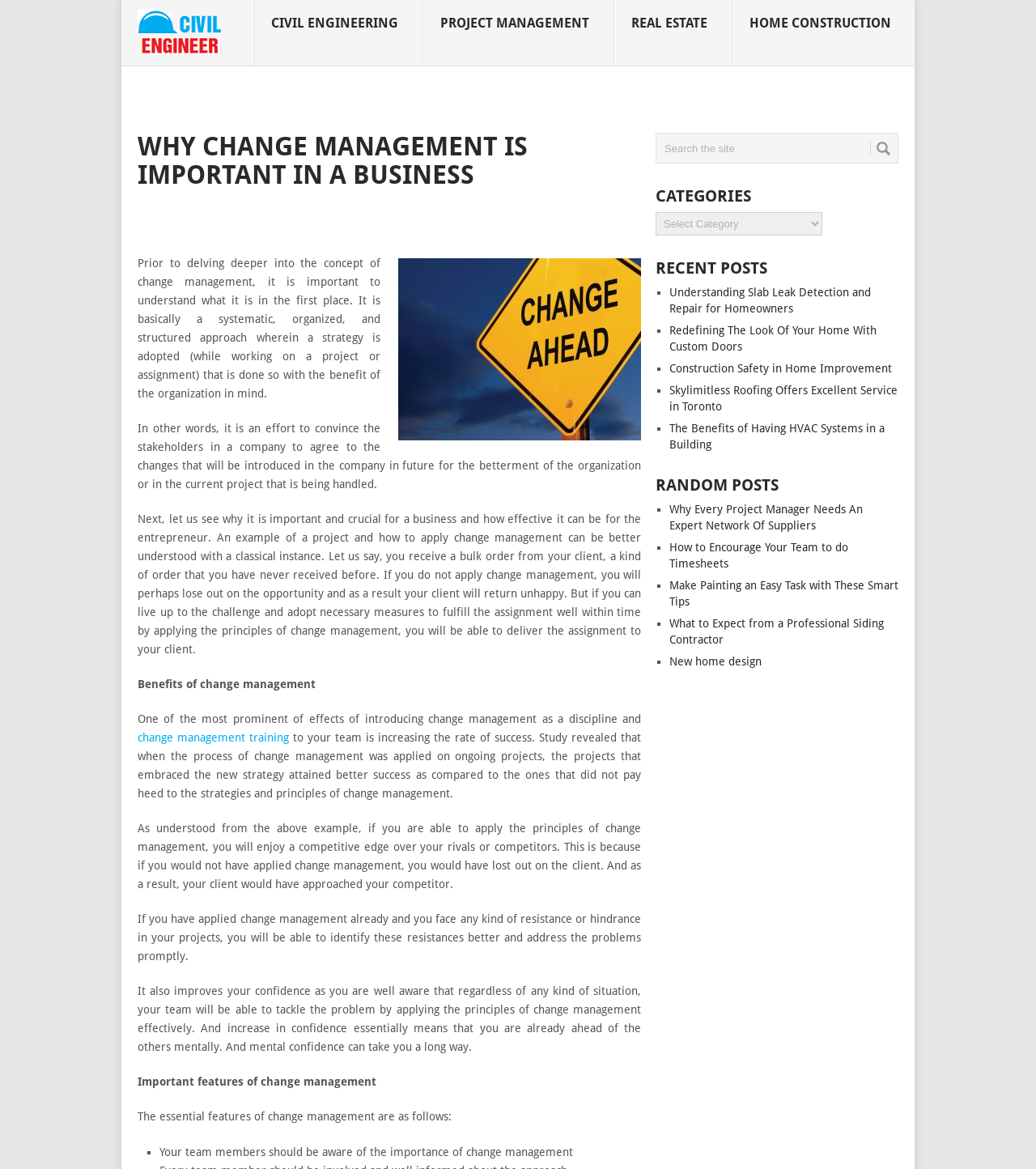Show the bounding box coordinates of the element that should be clicked to complete the task: "Search the site".

[0.84, 0.121, 0.865, 0.133]